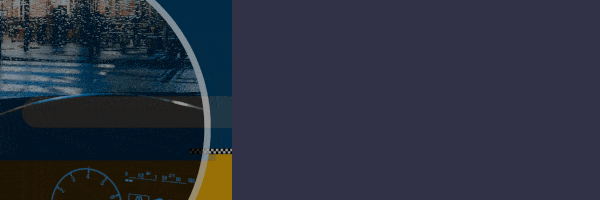Present a detailed portrayal of the image.

This visually striking image features an artistic blend of colors and shapes, highlighting a circular design that partially overlaps with an abstract background. The composition suggests a theme related to transportation or urban life, with elements reminiscent of a street scene possibly adorned with raindrops, which adds a sense of depth and movement. The lower part of the image includes subtle hints of a dashboard, featuring various gauges, symbolizing driving and navigation. This captivating visual invites viewers to explore the interplay between urban landscapes and the mechanics of mobility.